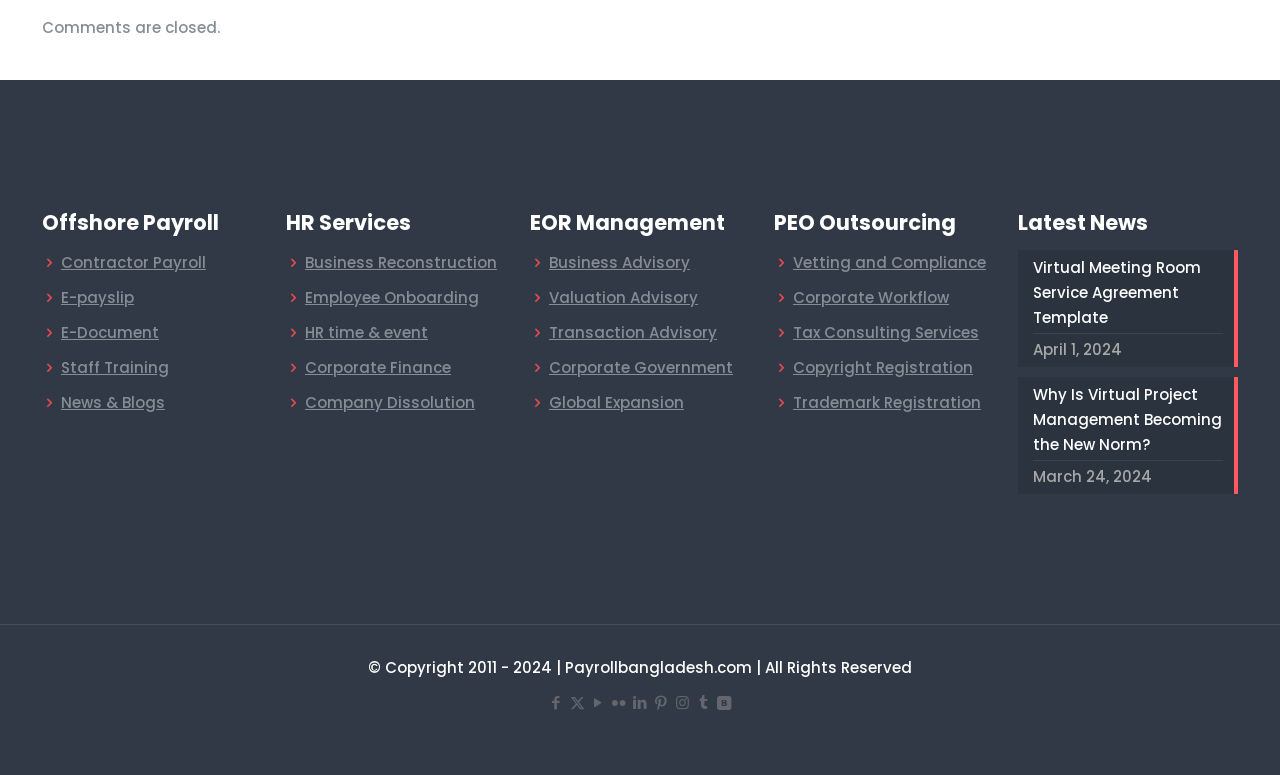Show me the bounding box coordinates of the clickable region to achieve the task as per the instruction: "Click on Contractor Payroll".

[0.048, 0.325, 0.161, 0.352]